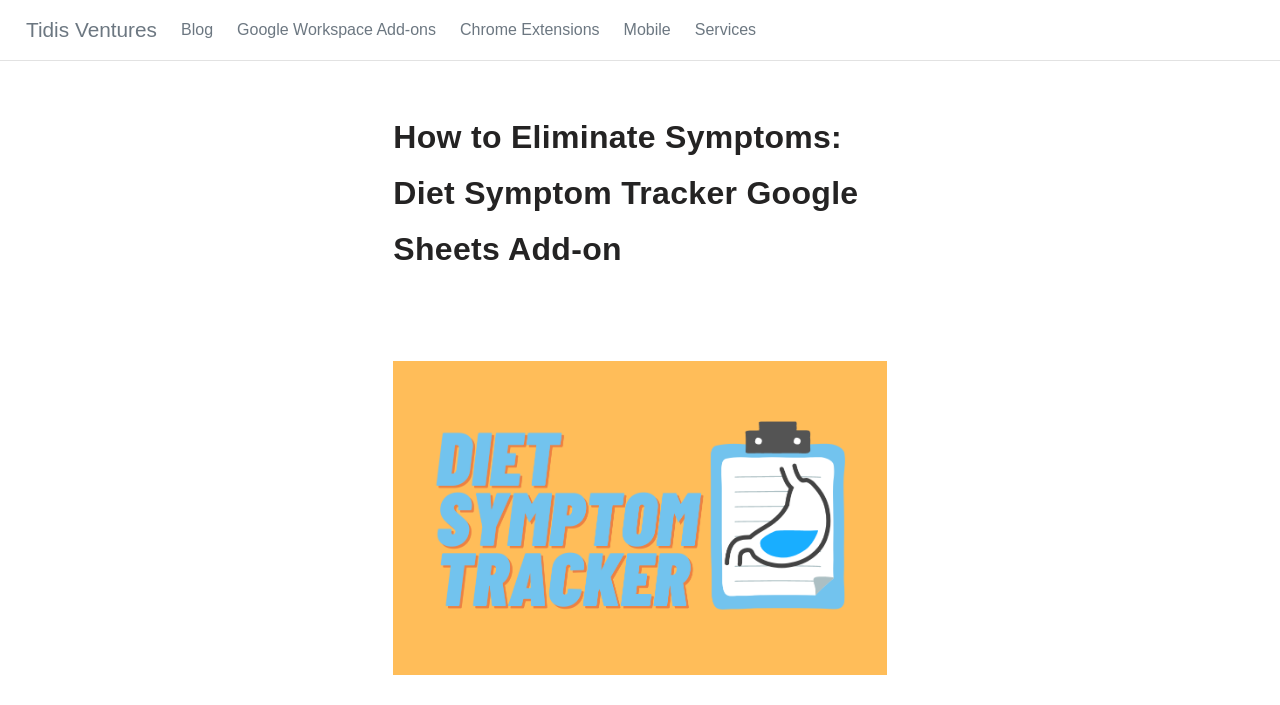How many main sections are present on the webpage? Please answer the question using a single word or phrase based on the image.

2